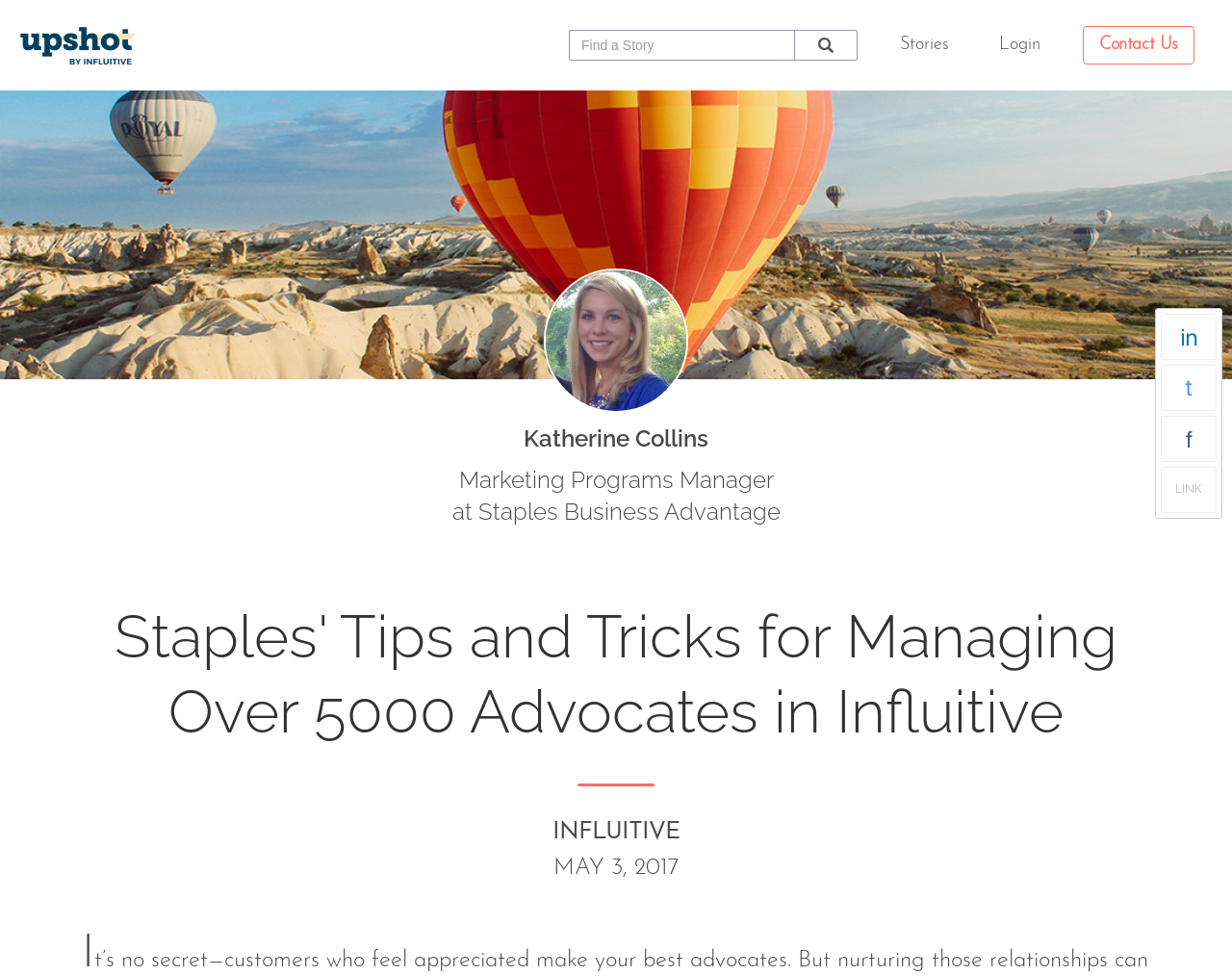Analyze the image and give a detailed response to the question:
What is the date mentioned on the webpage?

I found the date 'MAY 3, 2017' in the StaticText element with bounding box coordinates [0.449, 0.878, 0.551, 0.901], which is likely to be the date mentioned on the webpage.